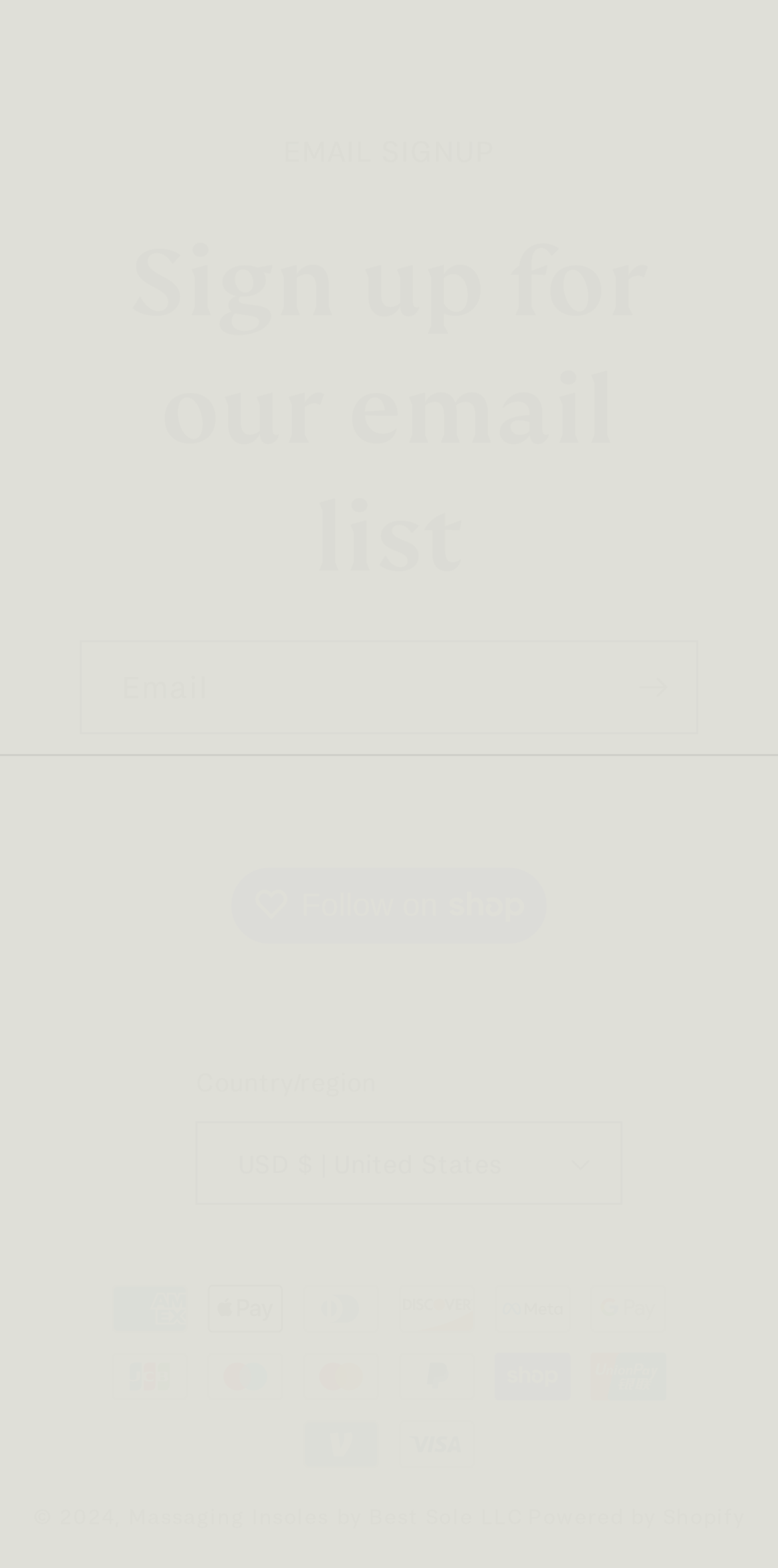Please provide a detailed answer to the question below based on the screenshot: 
What is the platform that powers the webpage?

The link 'Powered by Shopify' is located at the bottom of the webpage, indicating that the platform that powers the webpage is Shopify.